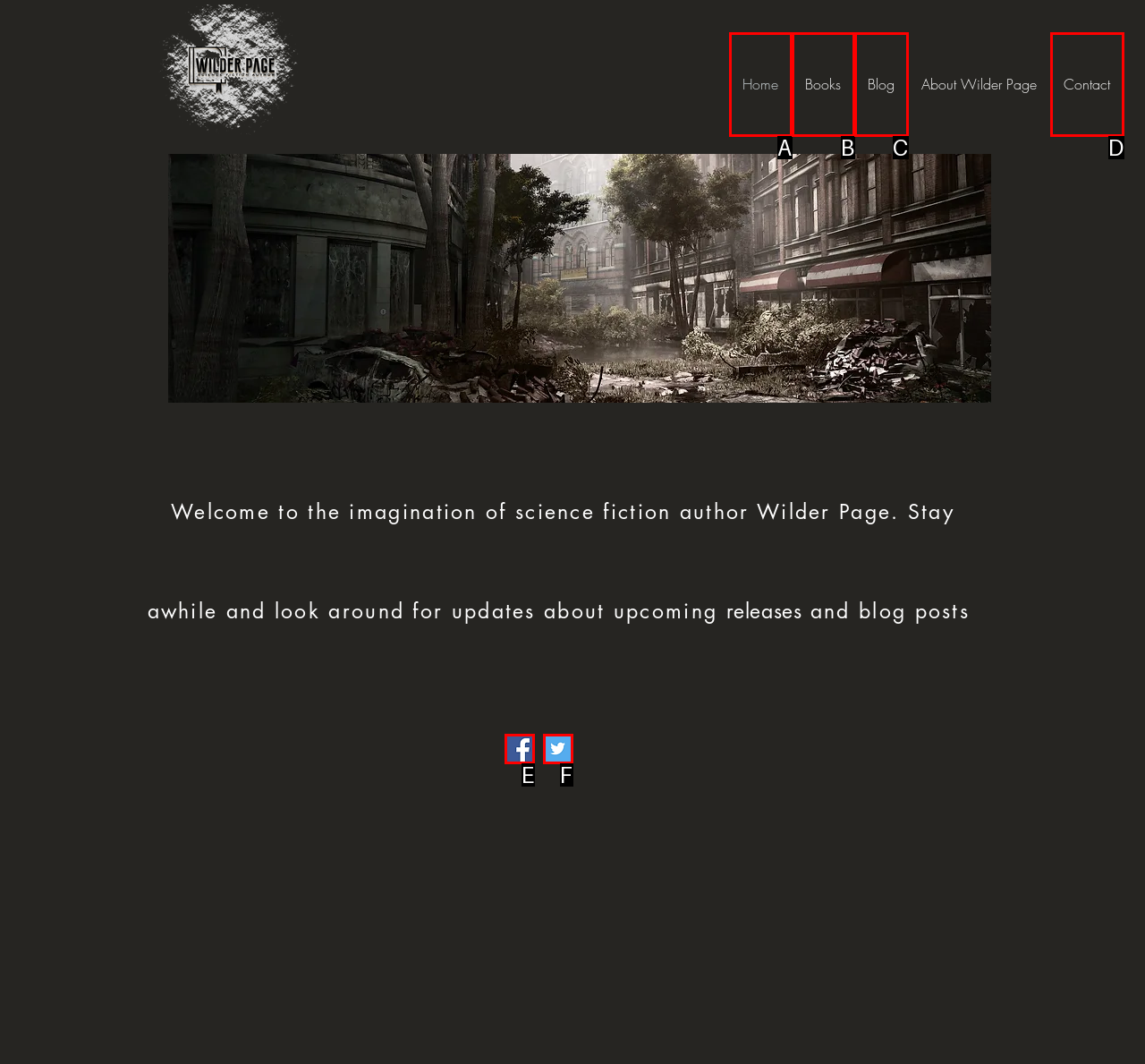Choose the letter that best represents the description: aria-label="Twitter". Provide the letter as your response.

F